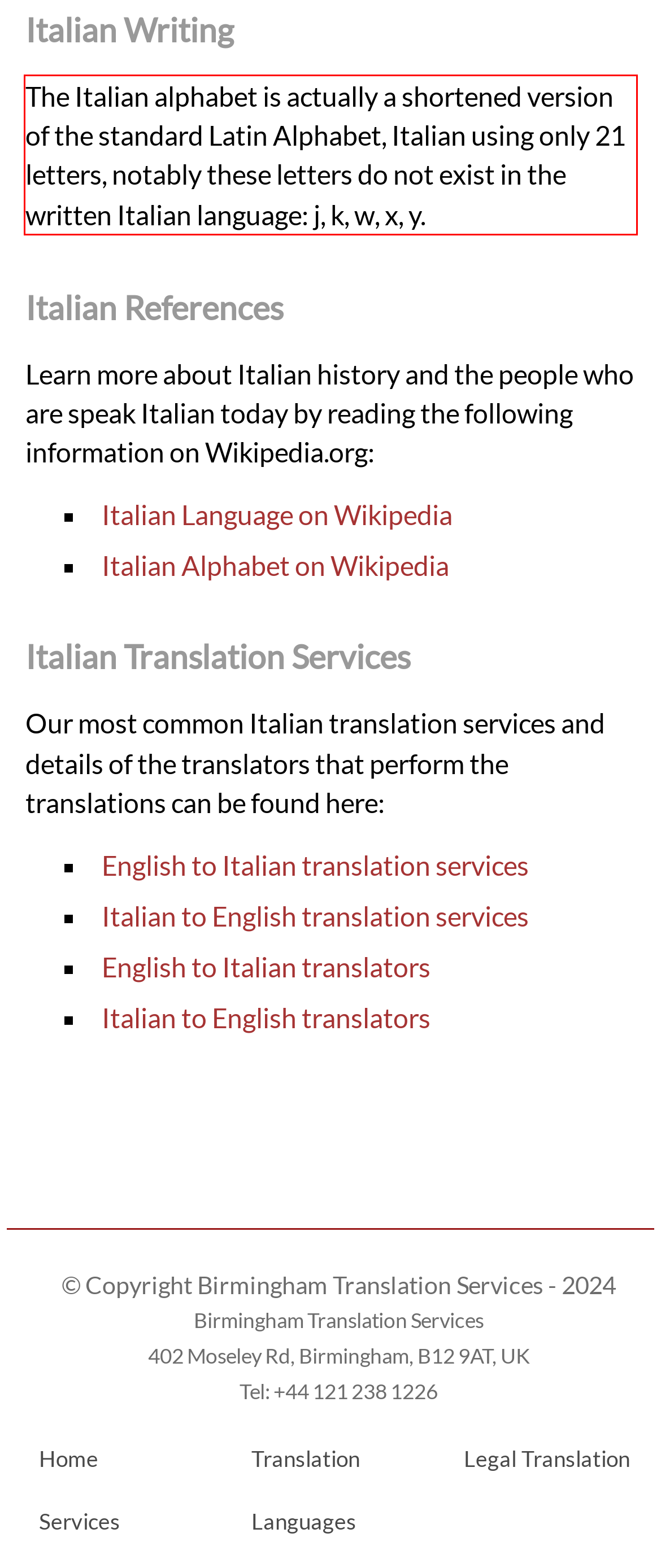With the given screenshot of a webpage, locate the red rectangle bounding box and extract the text content using OCR.

The Italian alphabet is actually a shortened version of the standard Latin Alphabet, Italian using only 21 letters, notably these letters do not exist in the written Italian language: j, k, w, x, y.